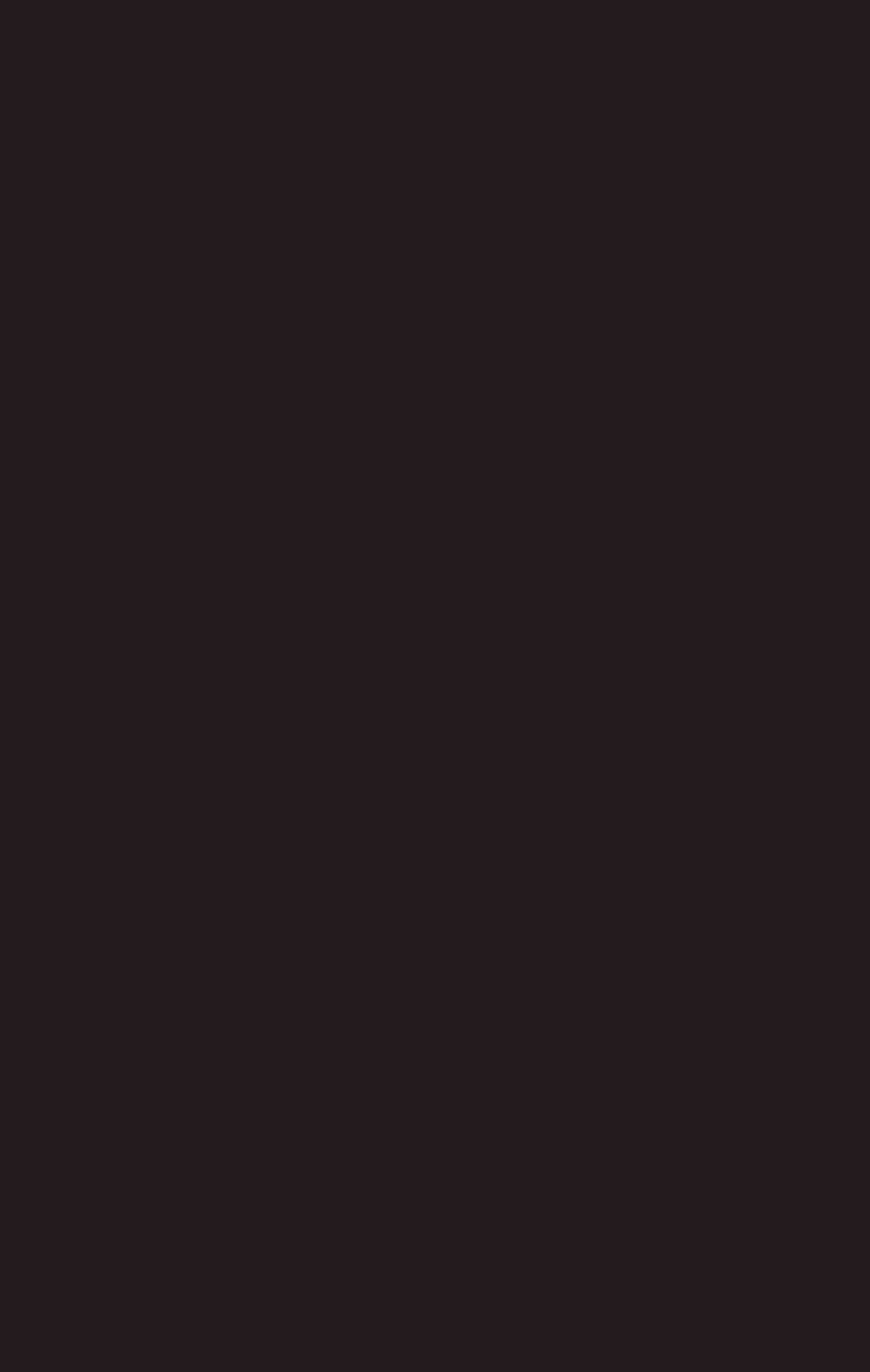Determine the bounding box coordinates of the element that should be clicked to execute the following command: "Contact via email".

[0.072, 0.355, 0.605, 0.388]